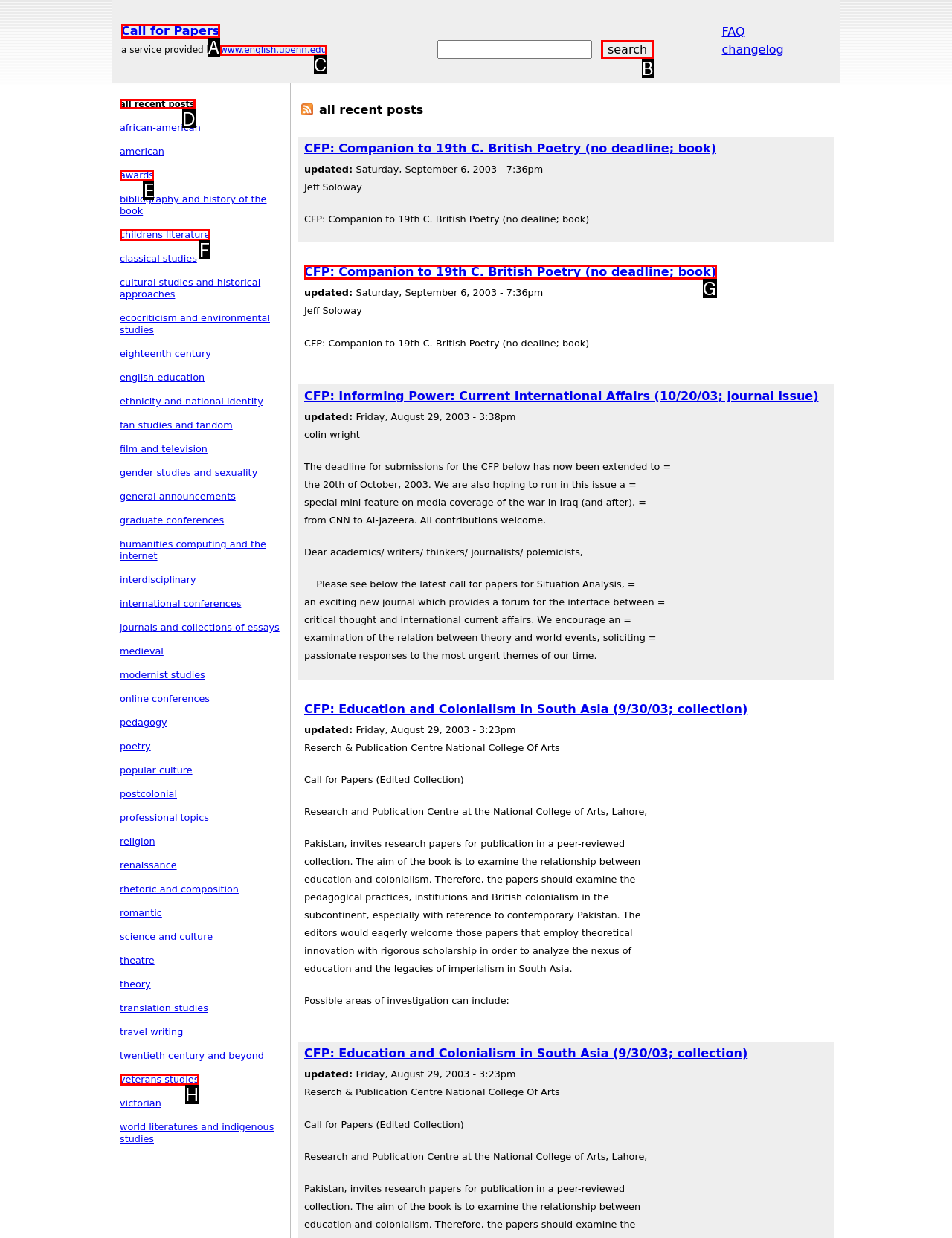Tell me which one HTML element I should click to complete the following task: view all recent posts Answer with the option's letter from the given choices directly.

D